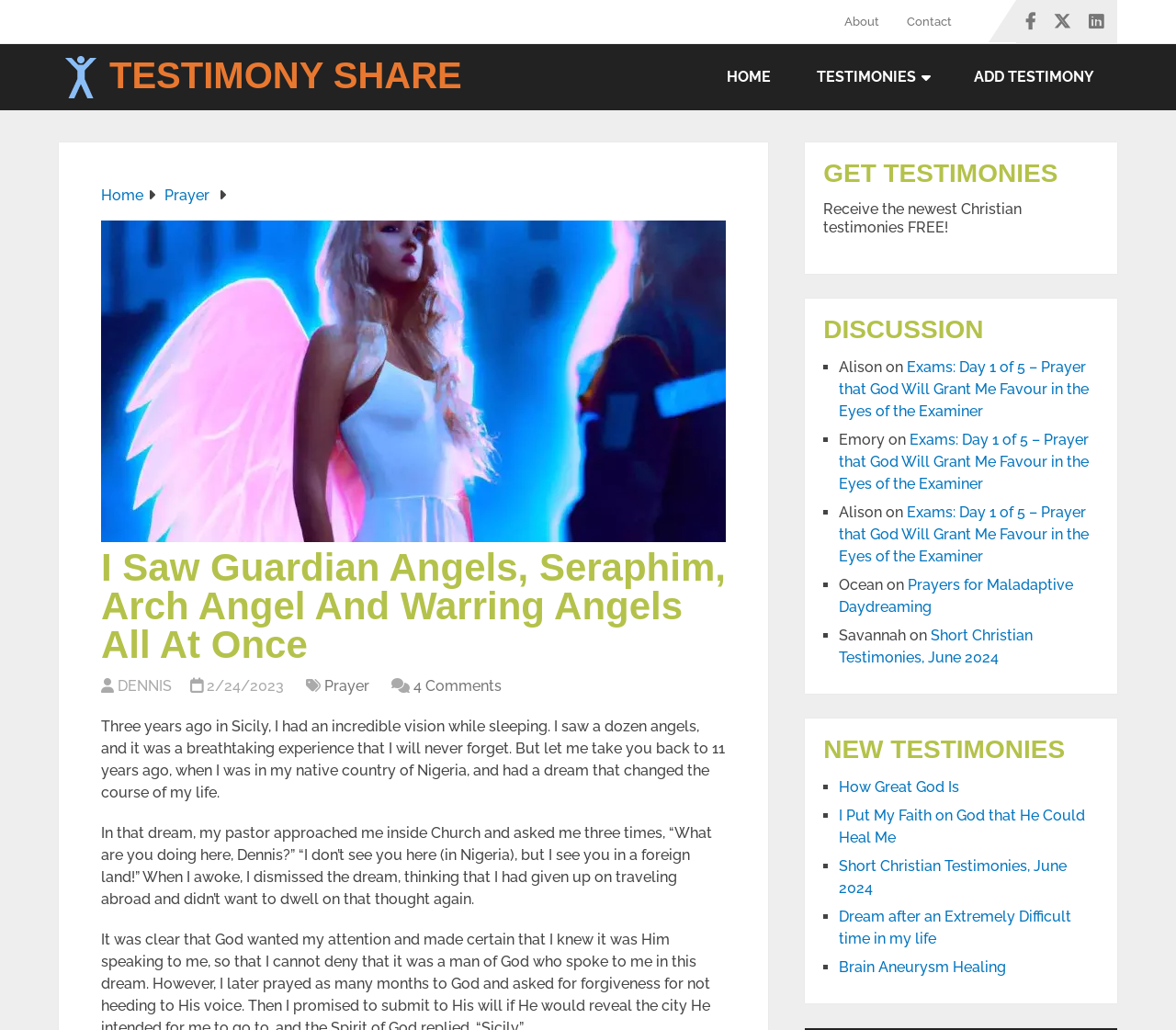Articulate a complete and detailed caption of the webpage elements.

This webpage is a Christian testimony sharing platform. At the top, there are several links, including "About", "Contact", and social media icons. Below these links, there is a heading "TESTIMONY SHARE" with a link to the same title. To the right of this heading, there are links to "HOME", "TESTIMONIES", and "ADD TESTIMONY".

The main content of the webpage is a testimony shared by a user named Dennis, who had a vision of guardian angels, seraphim, arch angels, and warring angels. The testimony is accompanied by an image of a man seeing an angel. The text of the testimony is divided into two paragraphs, describing Dennis's experience in Sicily and a dream he had in Nigeria.

Below the testimony, there are links to "Prayer" and "4 Comments". On the right side of the page, there are three sections: "GET TESTIMONIES", "DISCUSSION", and "NEW TESTIMONIES". The "GET TESTIMONIES" section invites users to receive the newest Christian testimonies for free. The "DISCUSSION" section displays a list of comments from users, including Alison, Emory, and Ocean, with links to their respective comments. The "NEW TESTIMONIES" section lists several new testimonies, including "How Great God Is", "I Put My Faith on God that He Could Heal Me", and "Short Christian Testimonies, June 2024", with links to each testimony.